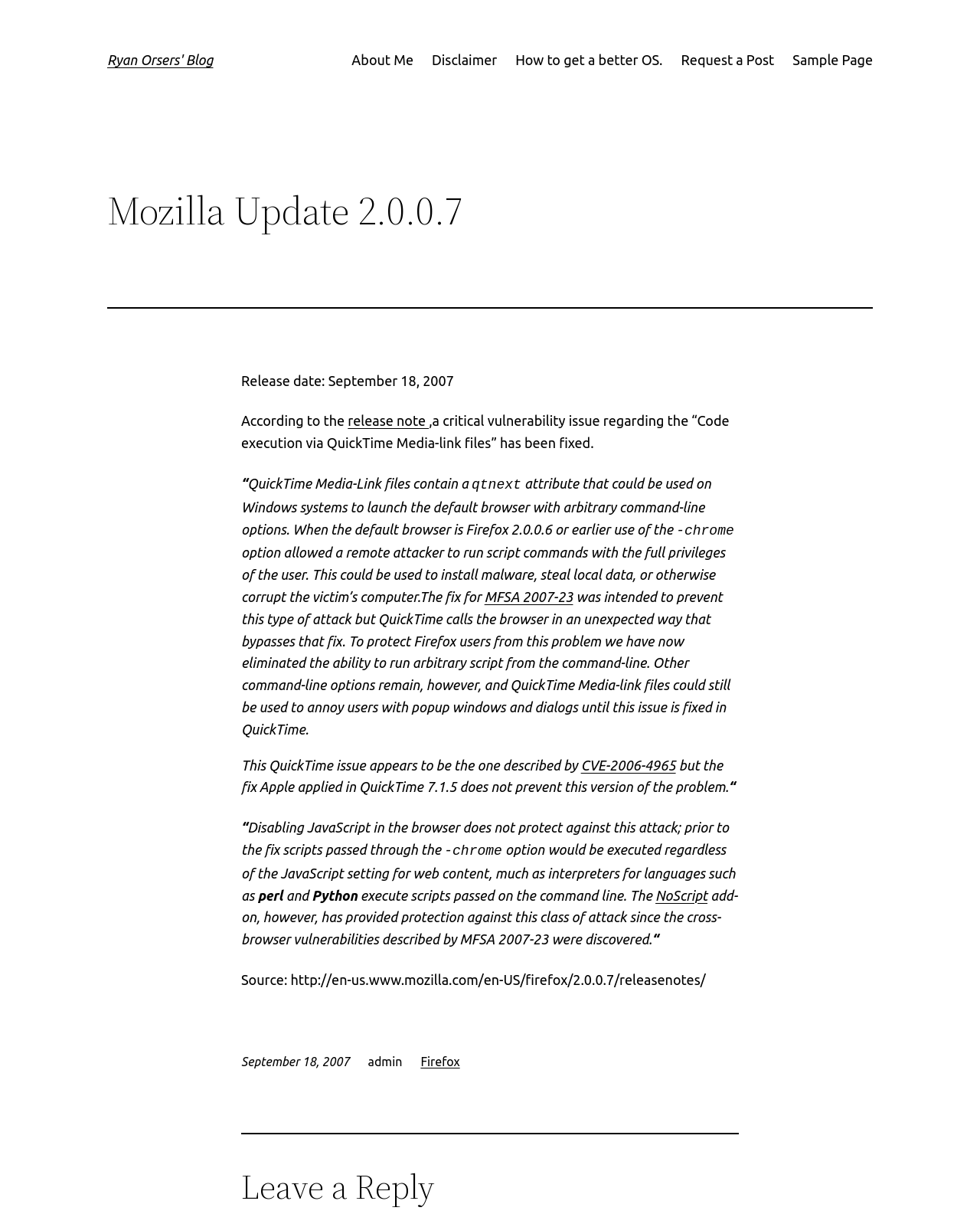Locate the bounding box coordinates of the element to click to perform the following action: 'Click on the 'Leave a Reply' heading'. The coordinates should be given as four float values between 0 and 1, in the form of [left, top, right, bottom].

[0.246, 0.962, 0.754, 0.994]